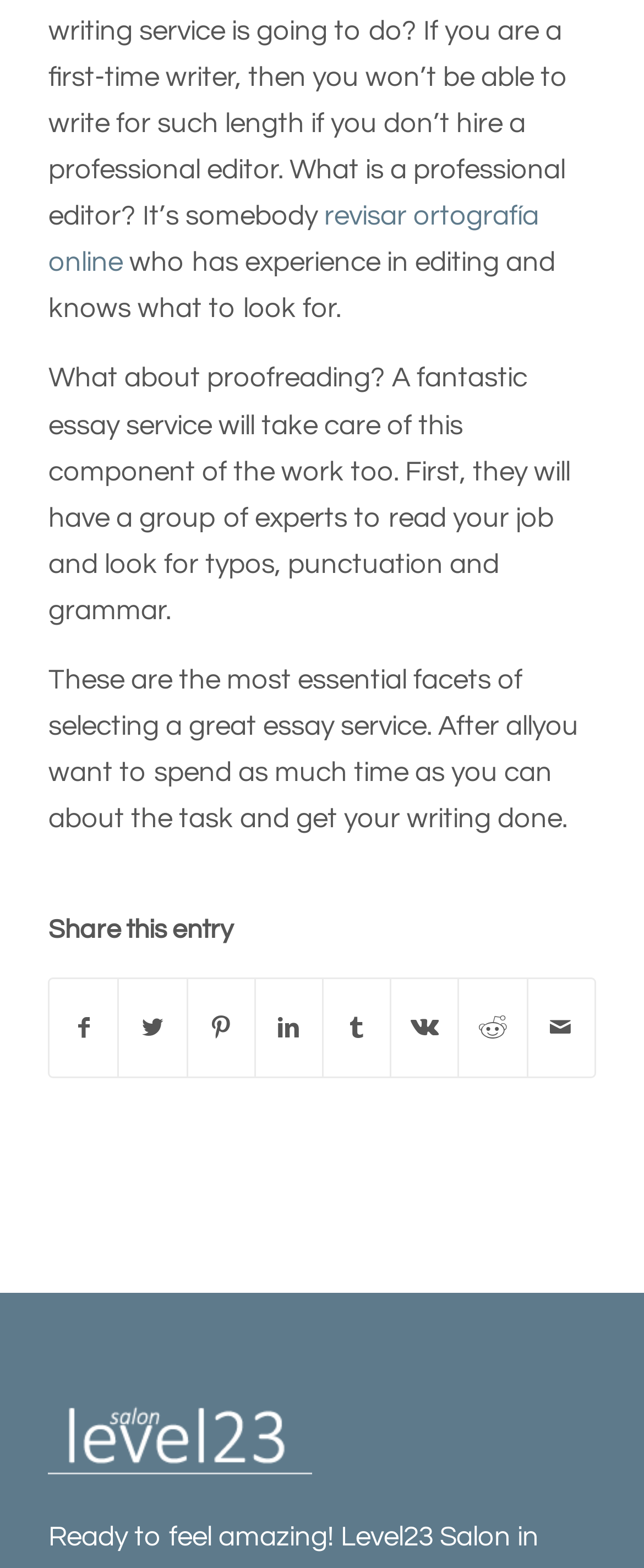How many social media platforms can you share this entry on?
Use the image to answer the question with a single word or phrase.

8